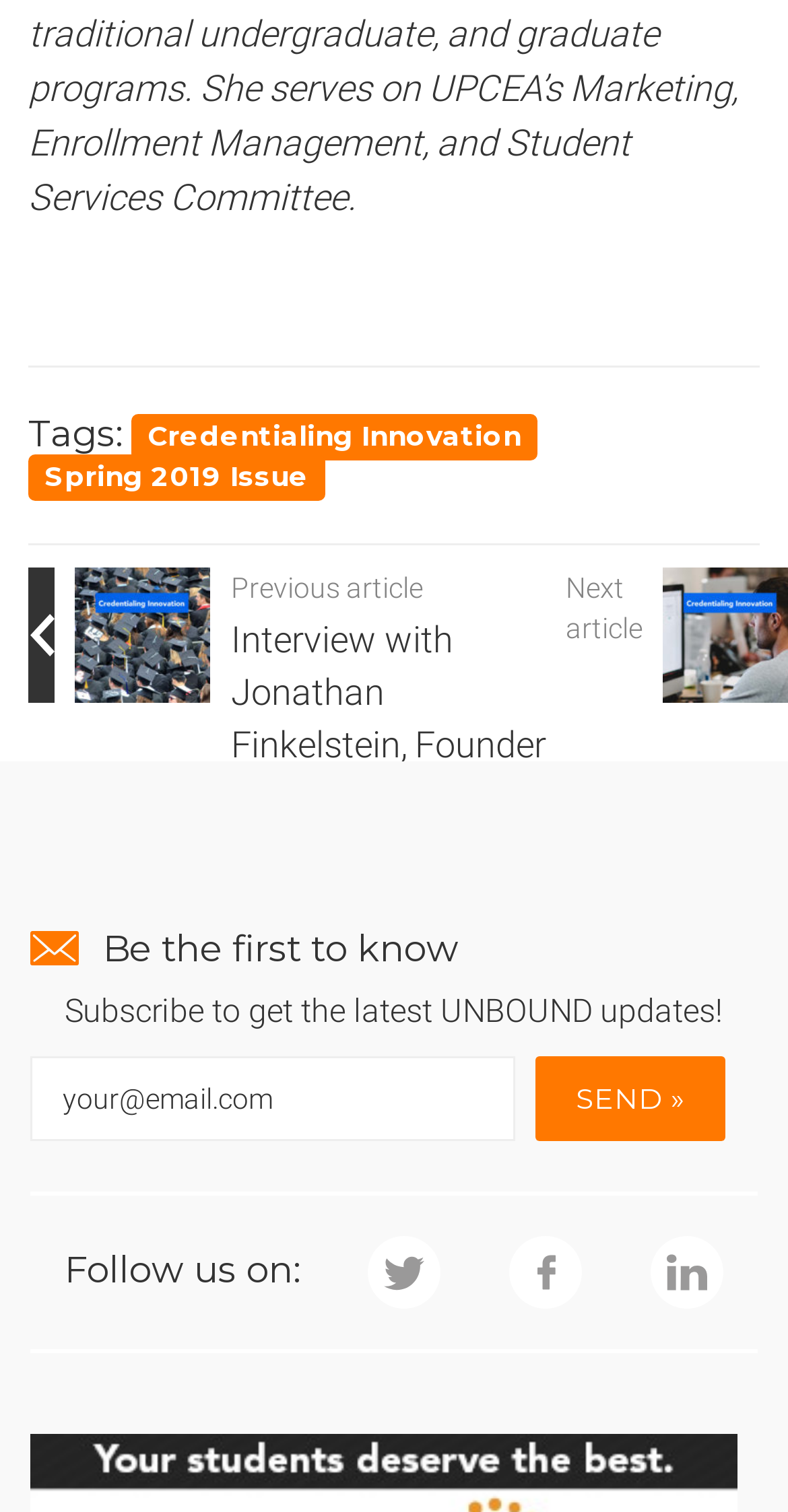What is the purpose of the textbox with the placeholder 'your@email.com'?
Give a one-word or short phrase answer based on the image.

To subscribe to UNBOUND updates